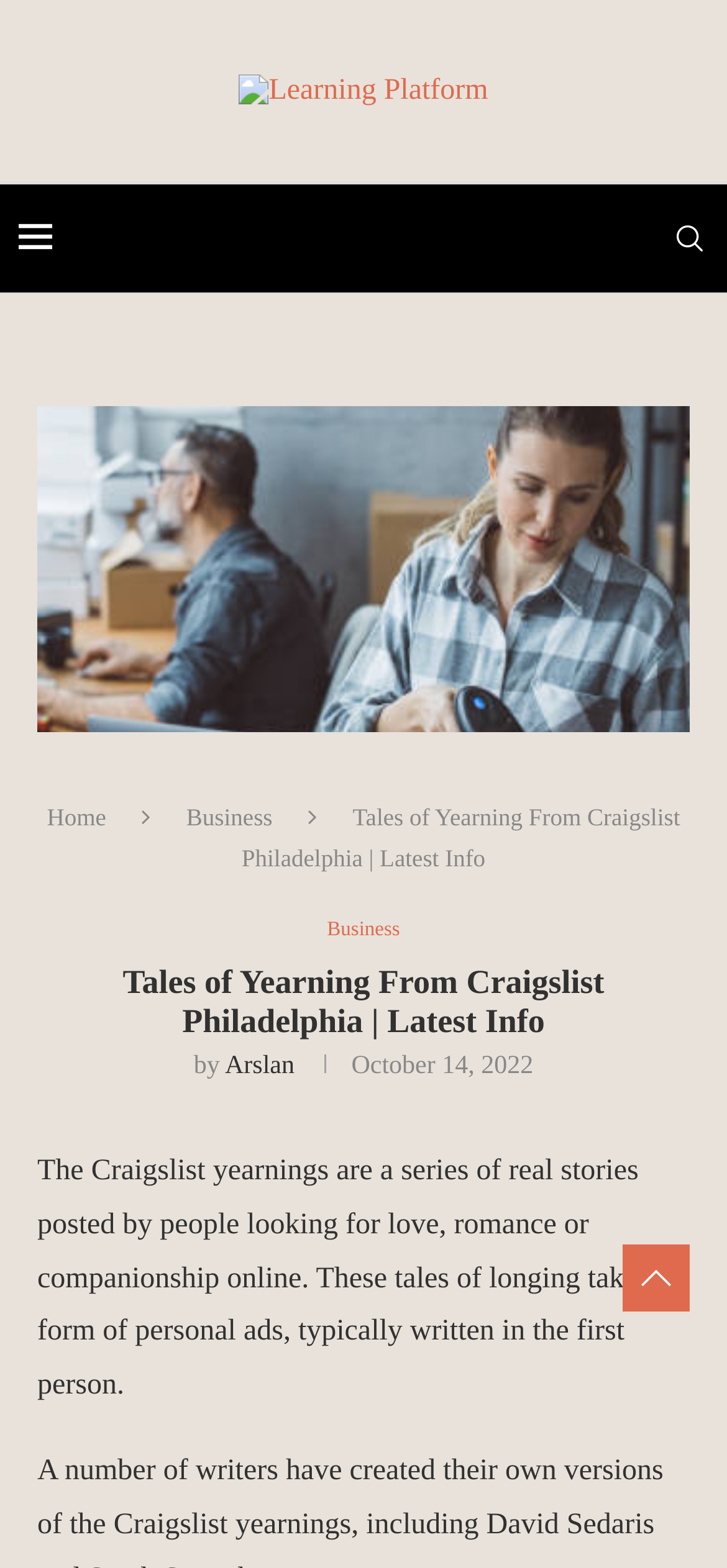Please extract and provide the main headline of the webpage.

Tales of Yearning From Craigslist Philadelphia | Latest Info